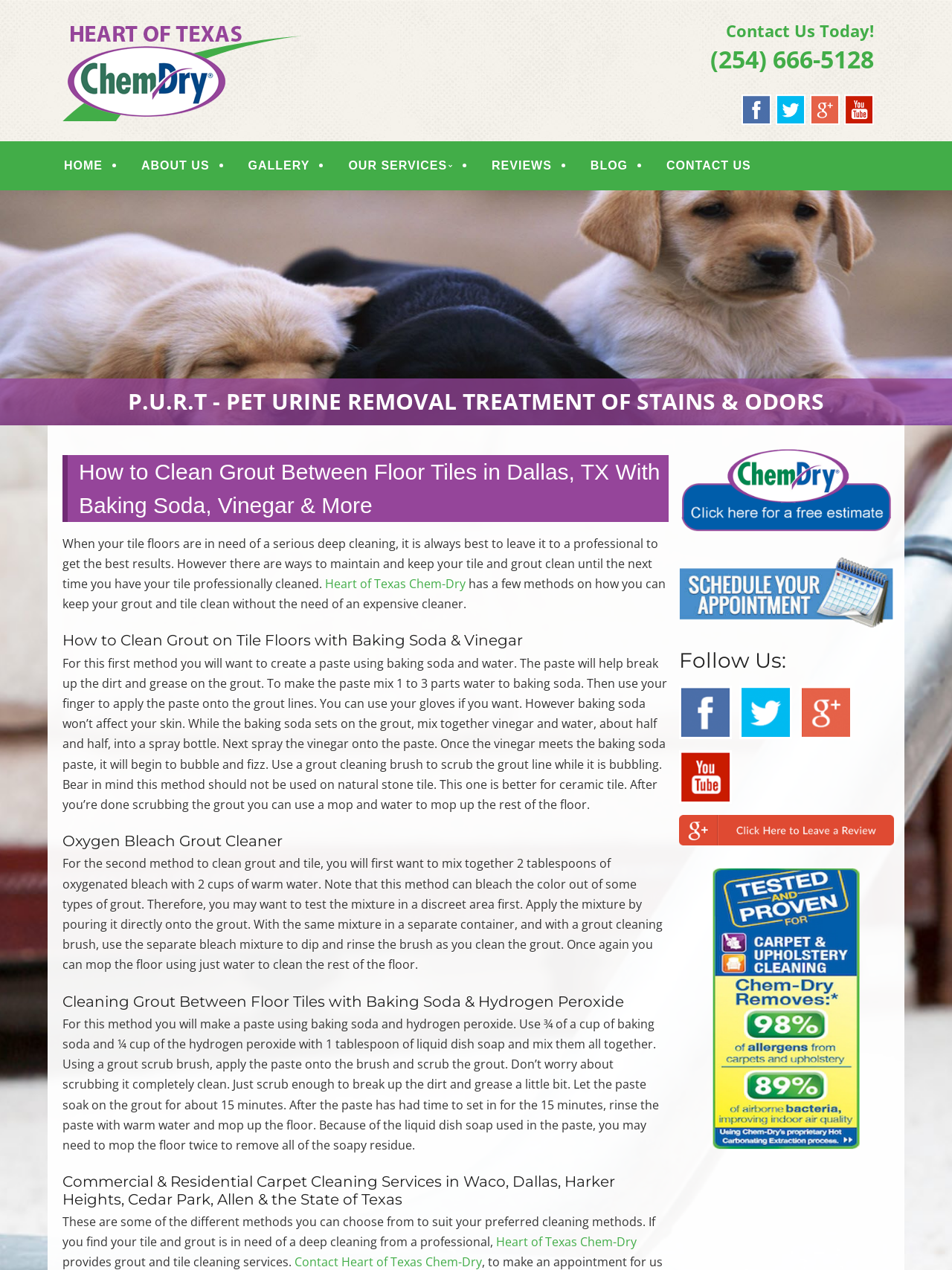What is the company name?
Look at the image and answer with only one word or phrase.

Heart of Texas ChemDry